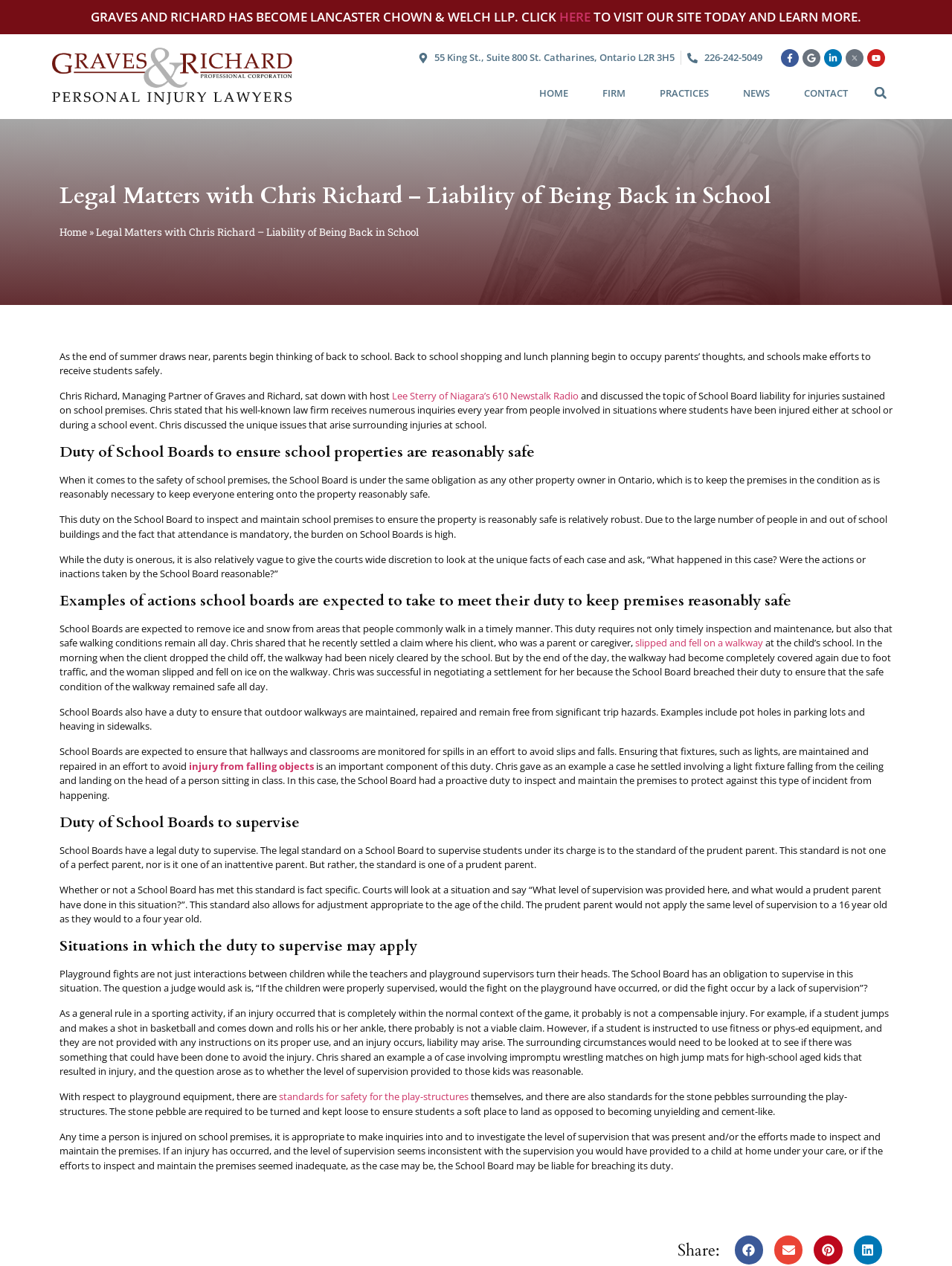What is the name of the law firm discussed on this webpage?
From the image, provide a succinct answer in one word or a short phrase.

Graves and Richard